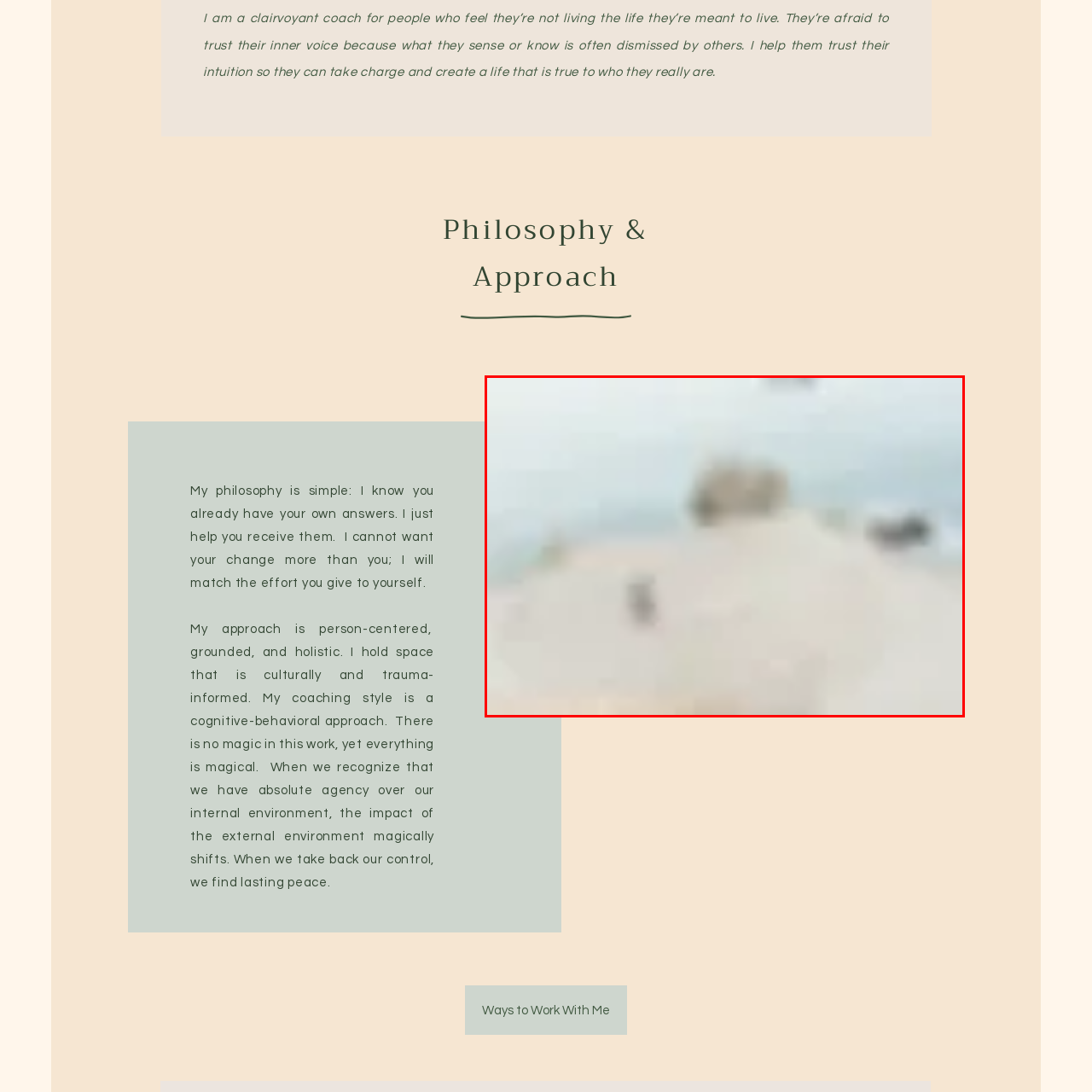Look closely at the part of the image inside the red bounding box, then respond in a word or phrase: What is the mood evoked by the atmosphere?

Calm and peaceful